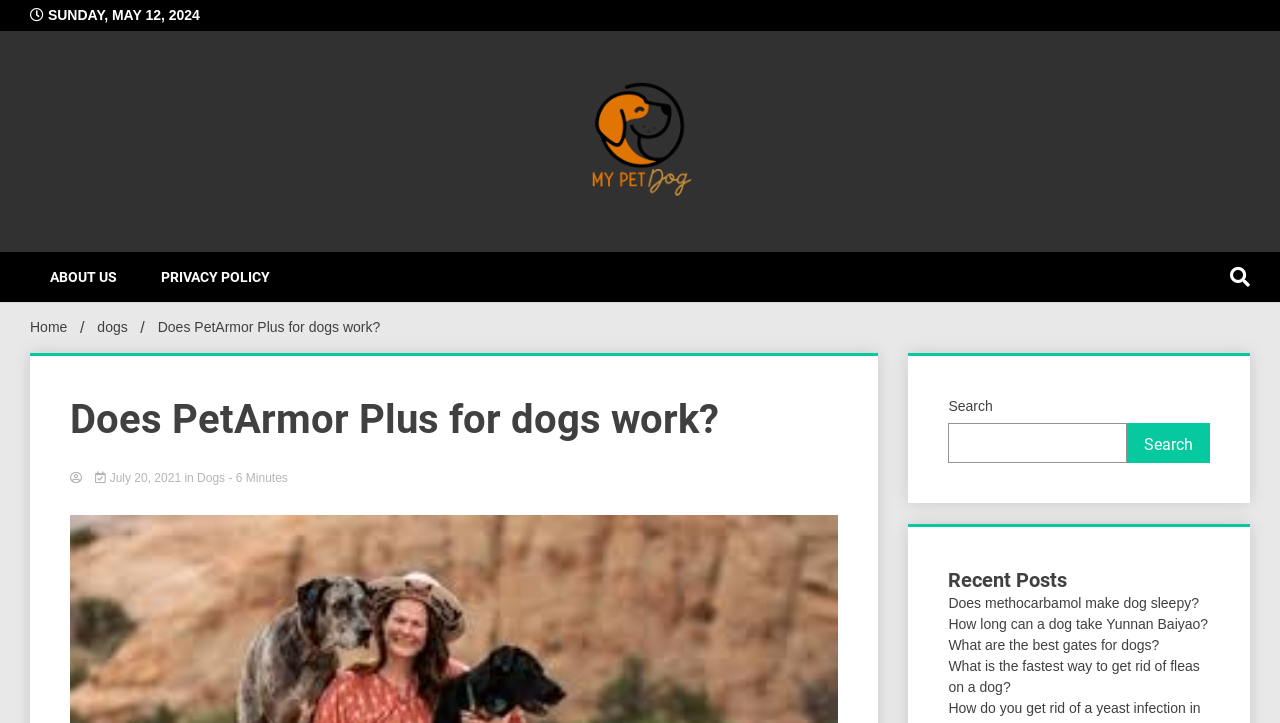Please answer the following question using a single word or phrase: 
How many recent posts are shown on the webpage?

4